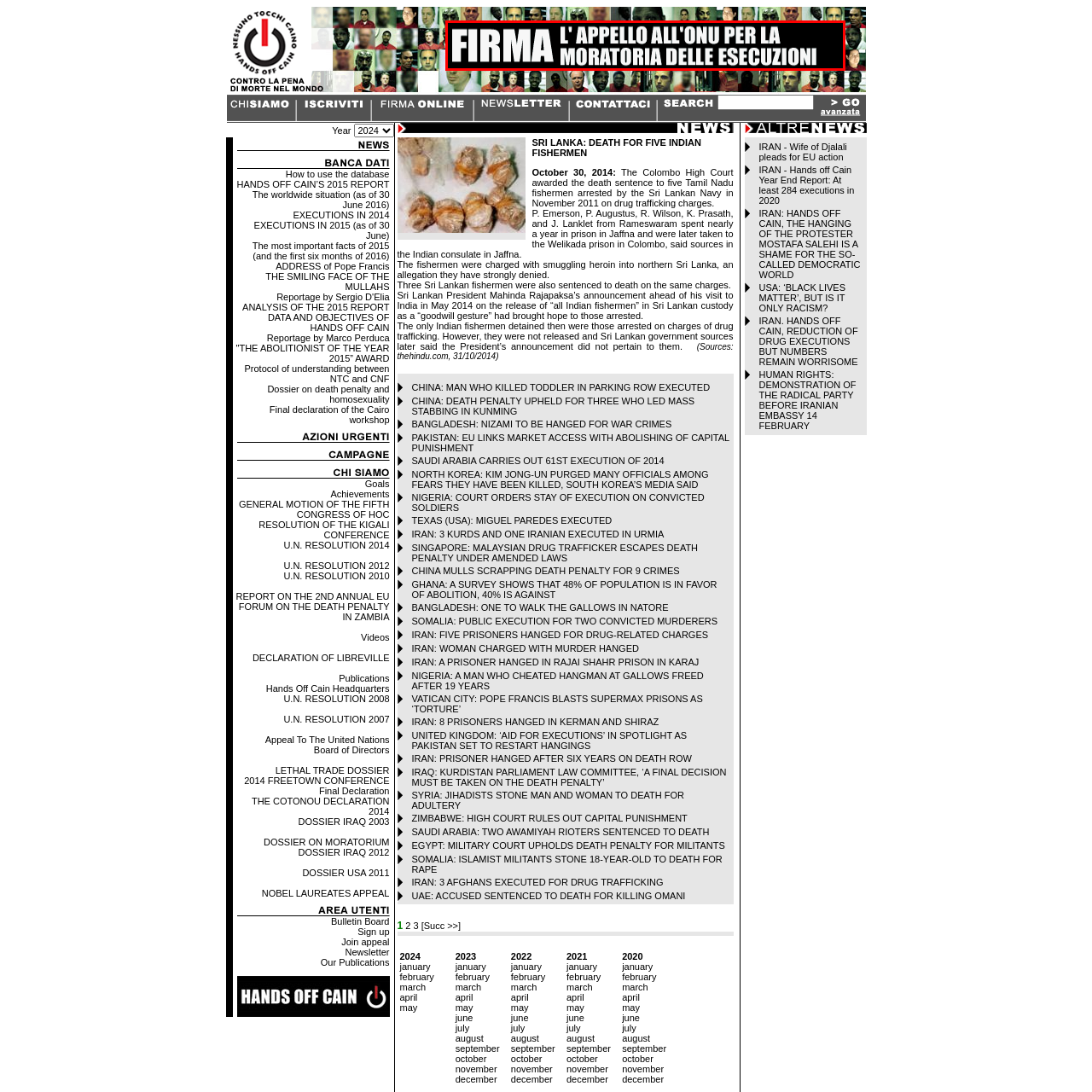Focus on the area marked by the red boundary, What organization is being appealed to in the image? Answer concisely with a single word or phrase.

United Nations